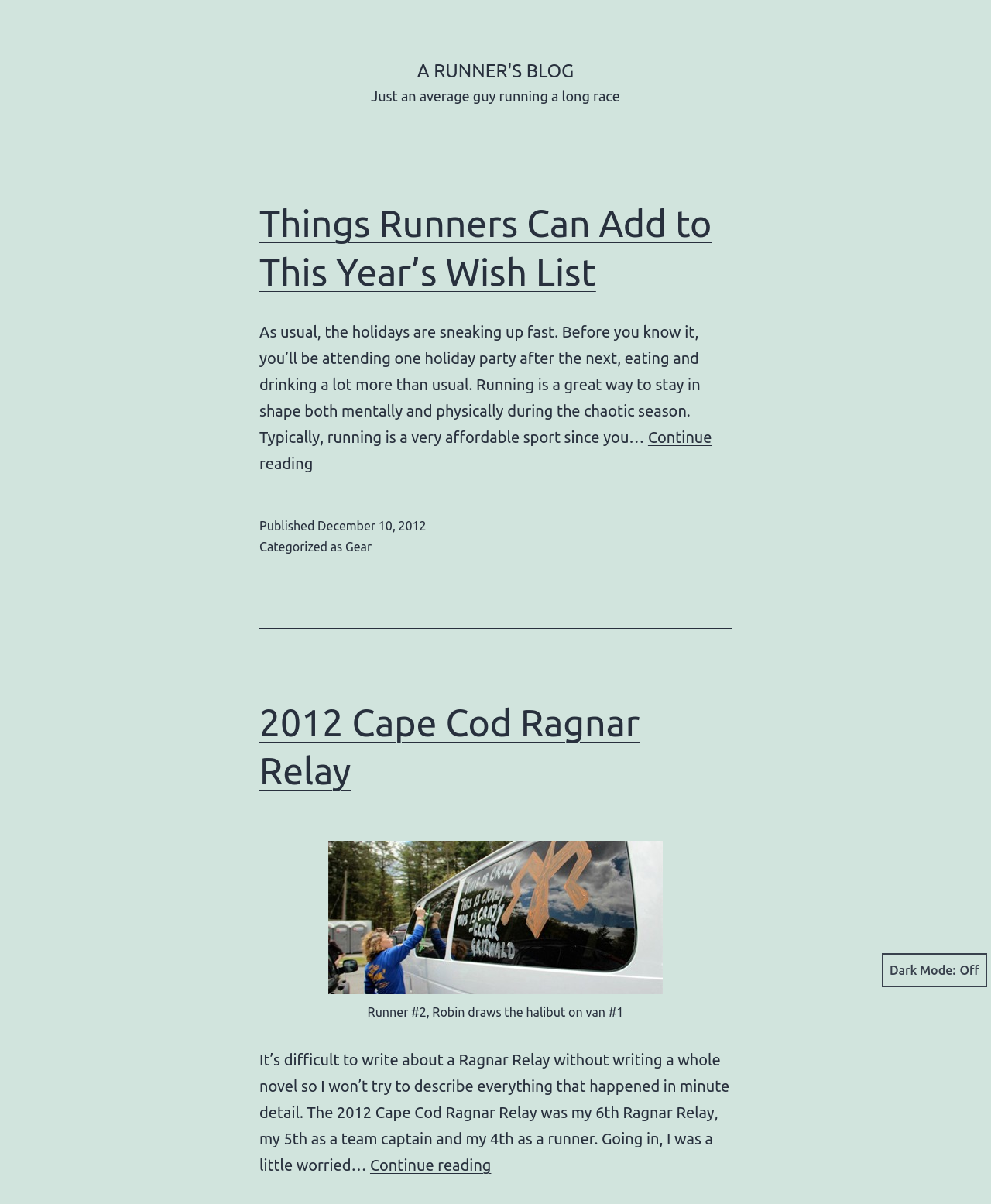Determine the webpage's heading and output its text content.

A RUNNER'S BLOG